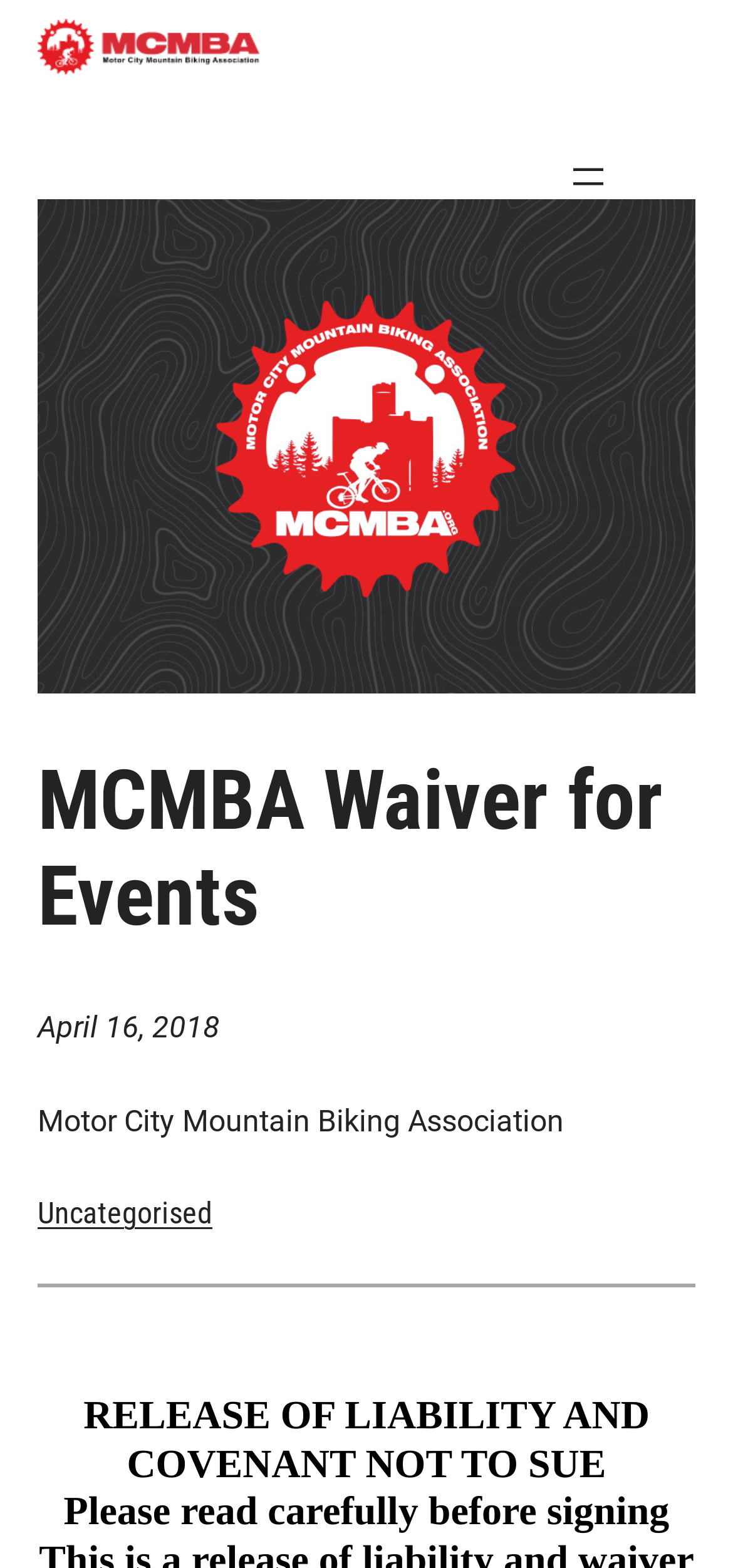What is the date mentioned on the page?
Please use the image to provide an in-depth answer to the question.

I found the answer by looking at the time element on the page, which has the text 'April 16, 2018'. This text is located below the main heading and above the separator.